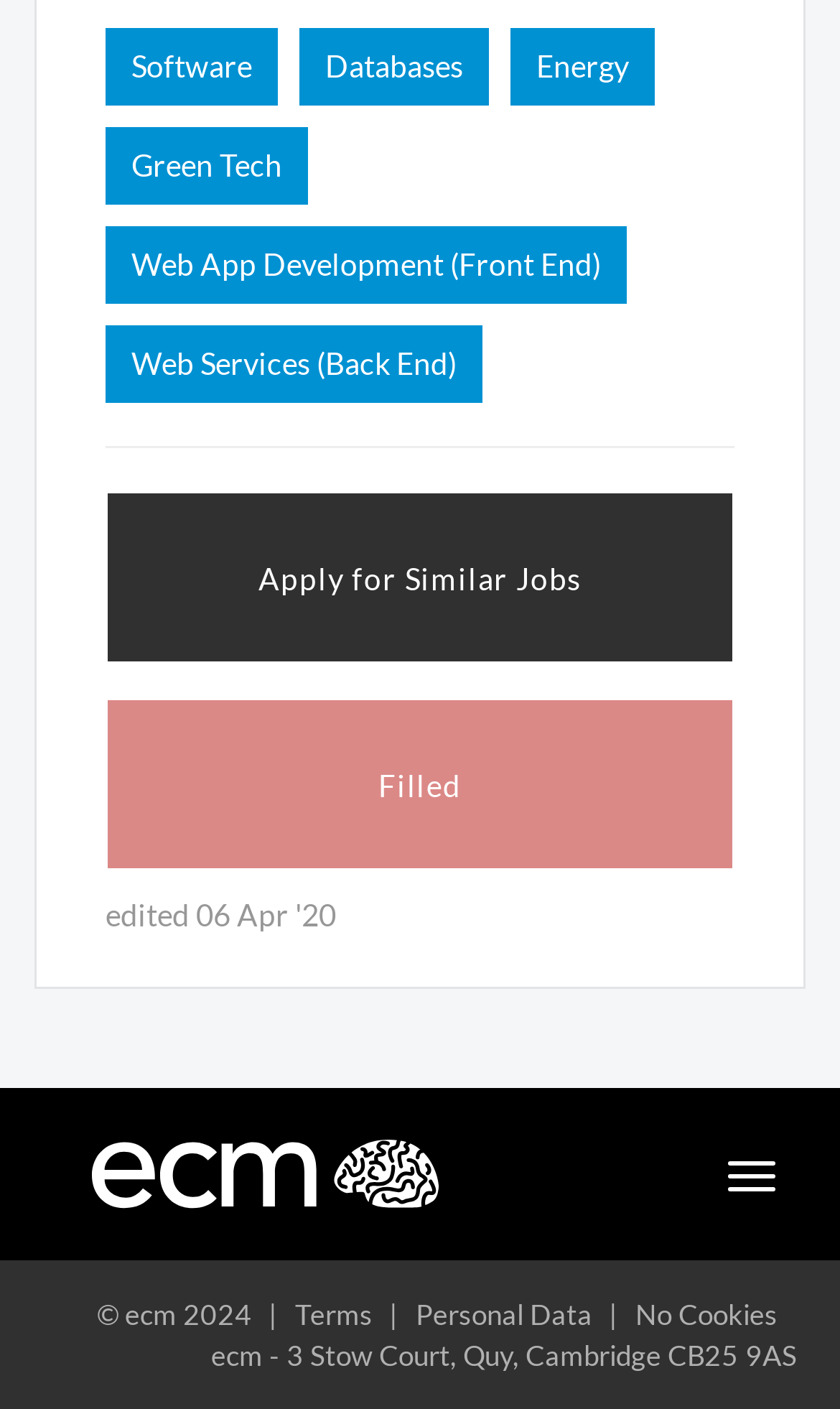Please give the bounding box coordinates of the area that should be clicked to fulfill the following instruction: "Click on Terms". The coordinates should be in the format of four float numbers from 0 to 1, i.e., [left, top, right, bottom].

[0.351, 0.921, 0.444, 0.945]